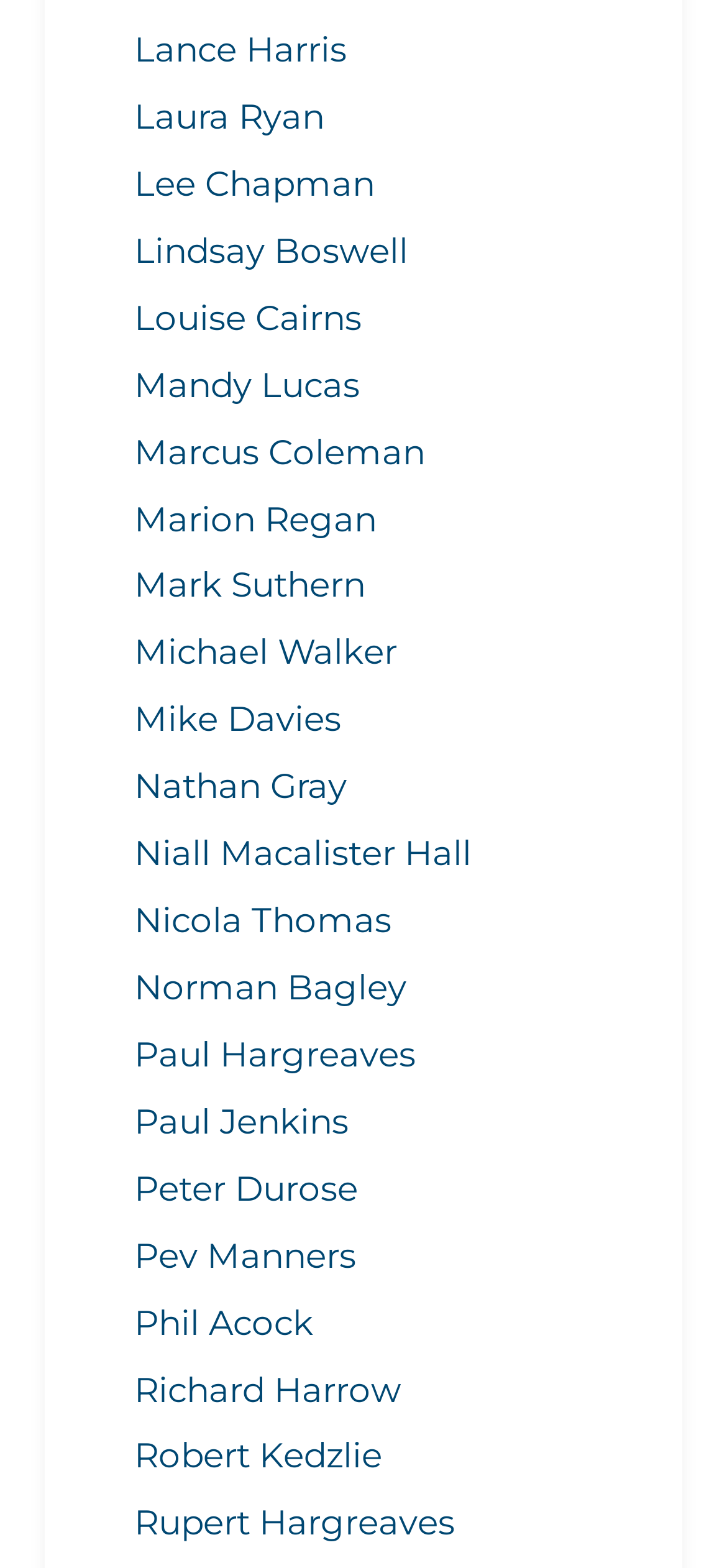Please reply to the following question using a single word or phrase: 
Are the links arranged in alphabetical order?

Yes